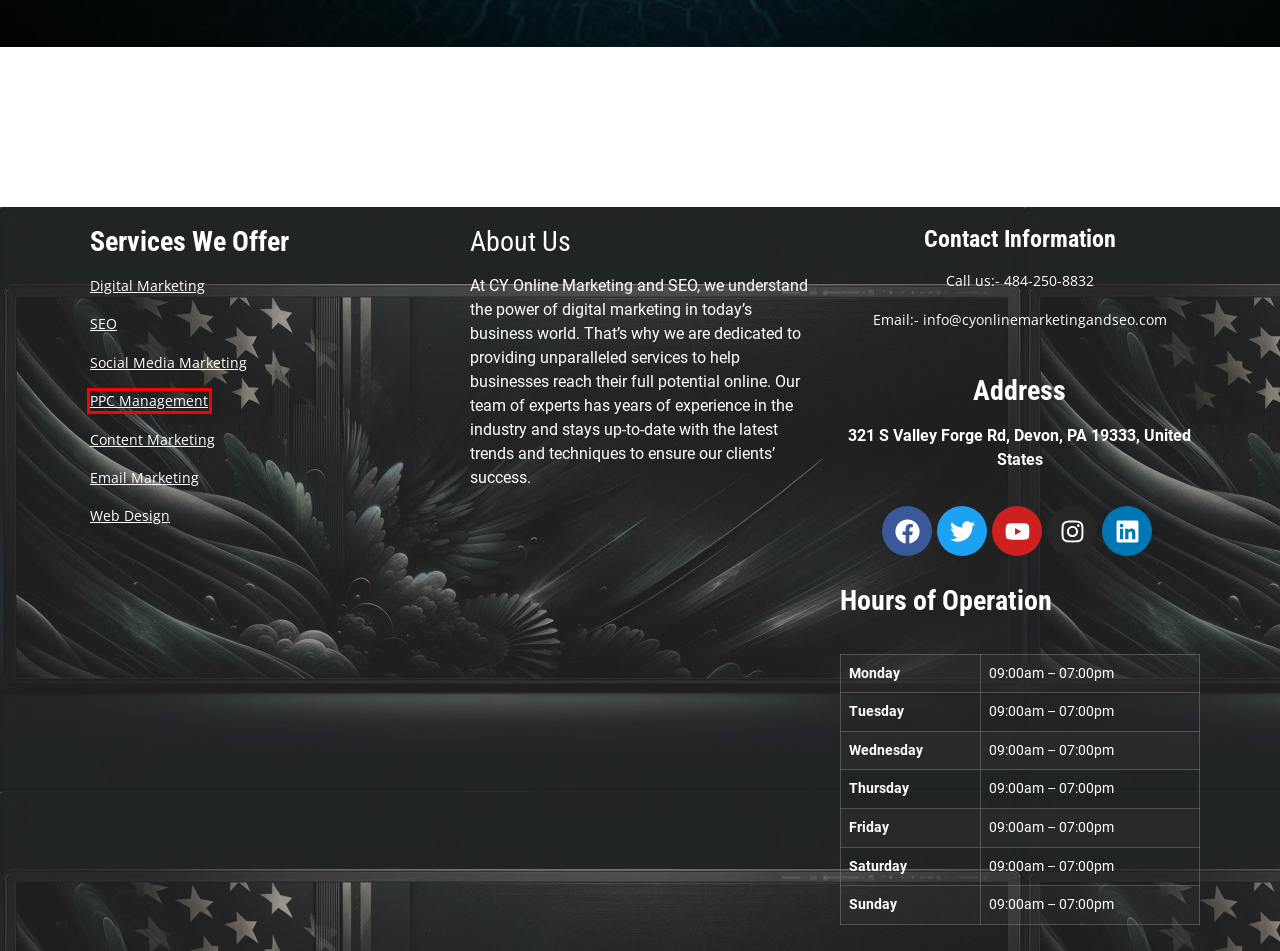Evaluate the webpage screenshot and identify the element within the red bounding box. Select the webpage description that best fits the new webpage after clicking the highlighted element. Here are the candidates:
A. Social Media Strategy - Cy Online Marketing And SEO
B. Content Marketing - Cy Online Marketing And SEO
C. Social Media Campaign - Cy Online Marketing And SEO
D. Email Marketing - Cy Online Marketing And SEO
E. Social Media Trends - Cy Online Marketing And SEO
F. Web Design - Cy Online Marketing And SEO
G. PPC Management - Cy Online Marketing And SEO
H. Cy Online Marketing And SEO

G